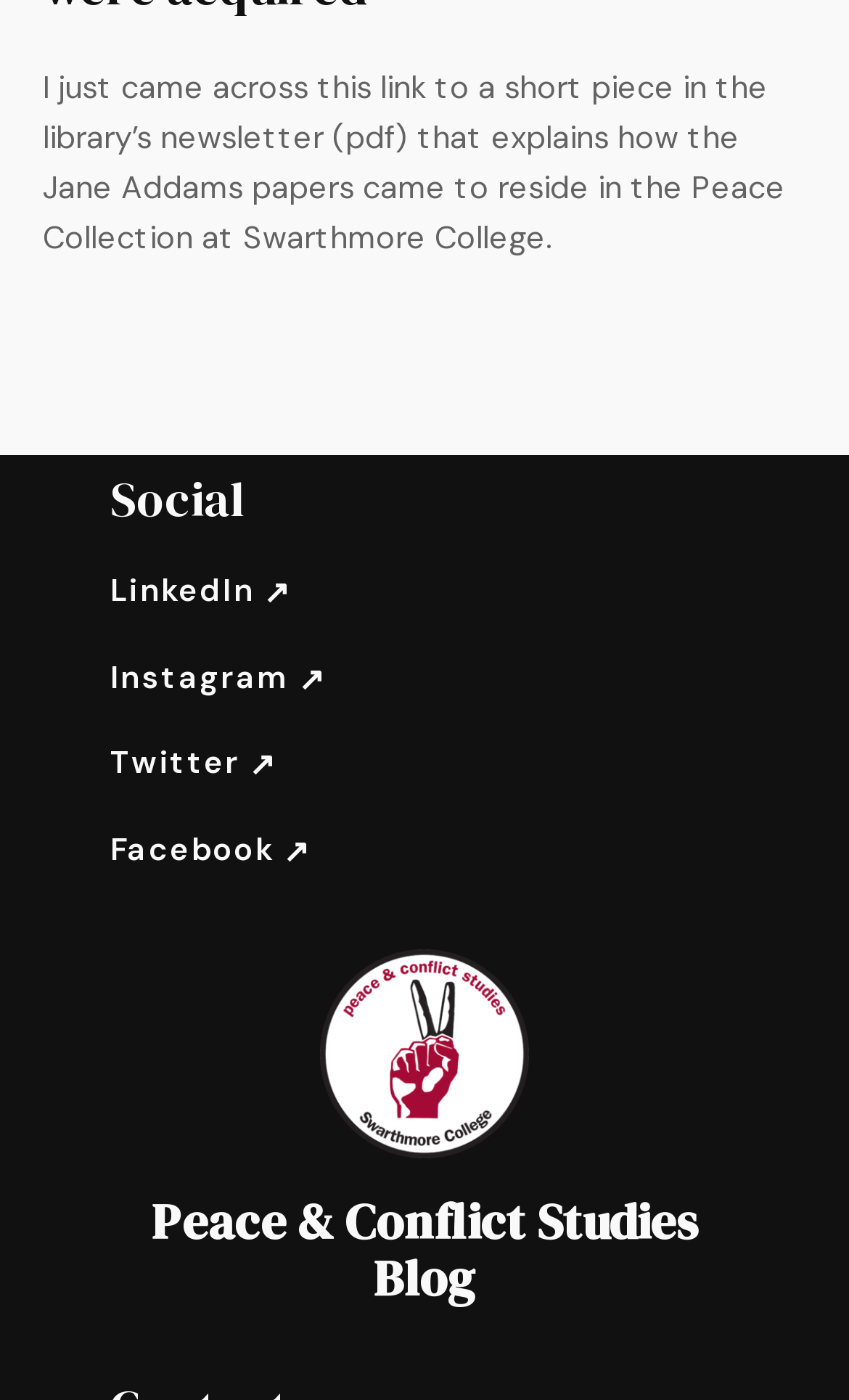What is the topic of the blog?
Based on the image, answer the question with as much detail as possible.

The topic of the blog can be inferred from the heading 'Peace & Conflict Studies Blog' which is located at the bottom of the webpage, indicating that the blog is related to Peace and Conflict Studies.